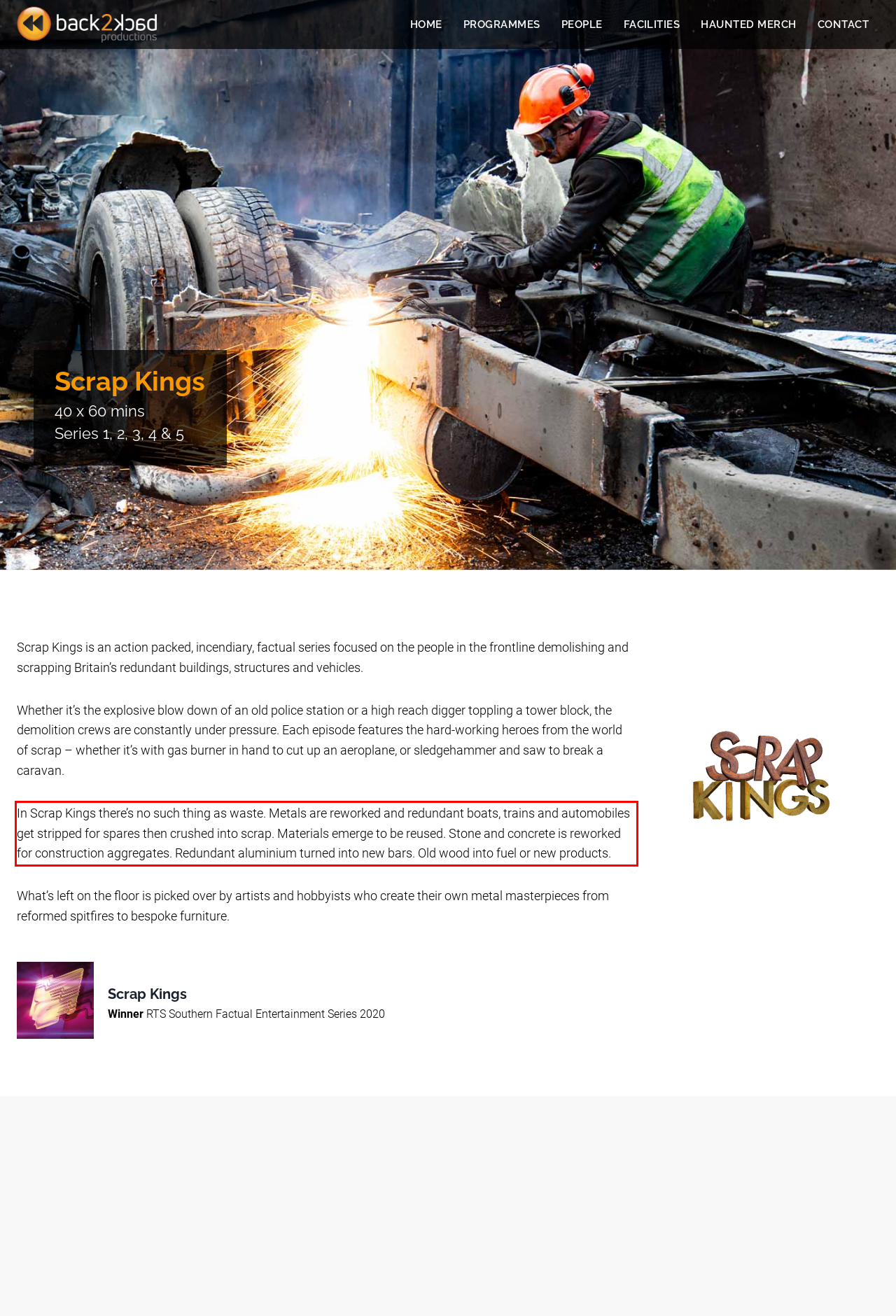Please perform OCR on the text content within the red bounding box that is highlighted in the provided webpage screenshot.

In Scrap Kings there’s no such thing as waste. Metals are reworked and redundant boats, trains and automobiles get stripped for spares then crushed into scrap. Materials emerge to be reused. Stone and concrete is reworked for construction aggregates. Redundant aluminium turned into new bars. Old wood into fuel or new products.